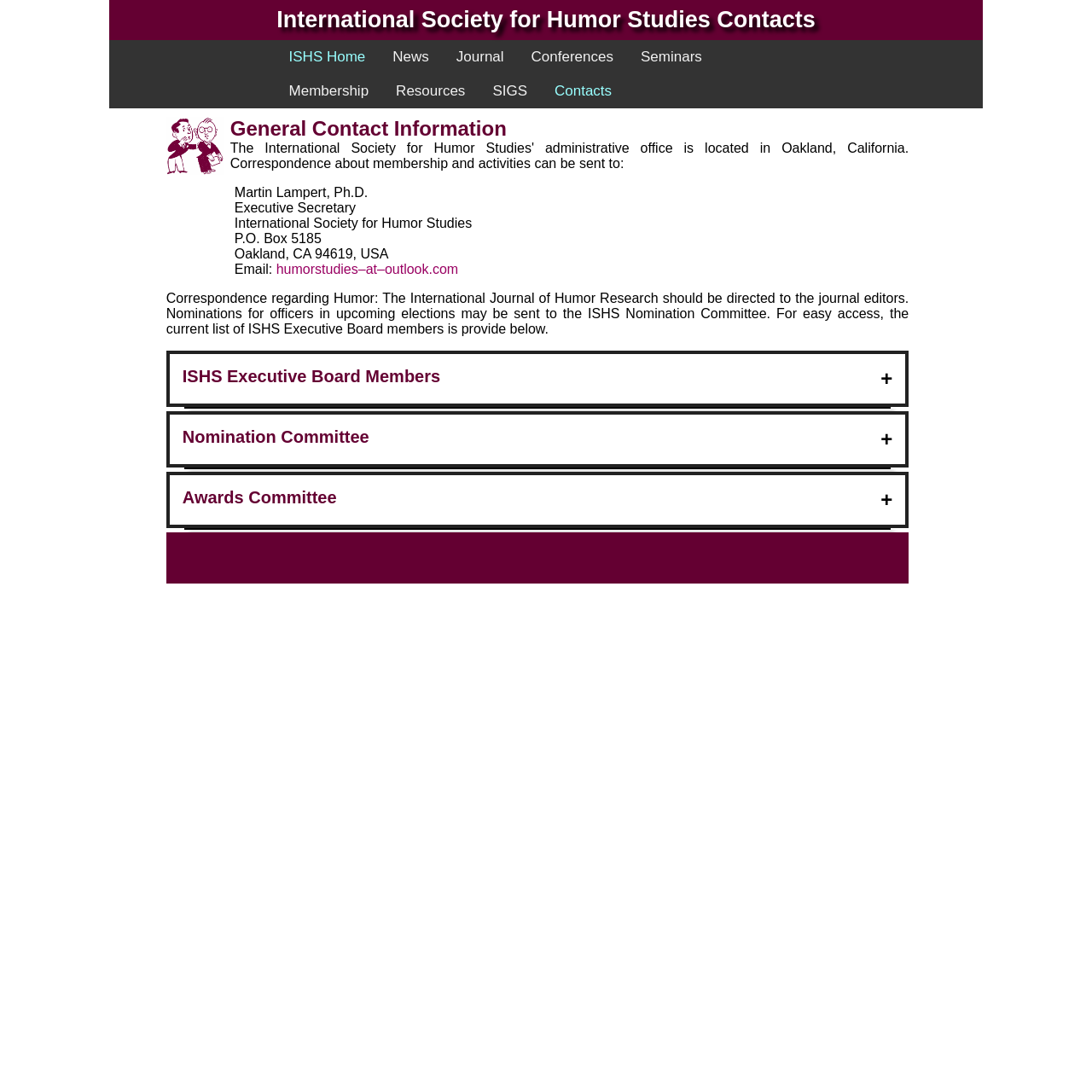Please identify the bounding box coordinates of the element's region that I should click in order to complete the following instruction: "Email the International Society for Humor Studies". The bounding box coordinates consist of four float numbers between 0 and 1, i.e., [left, top, right, bottom].

[0.253, 0.24, 0.42, 0.253]